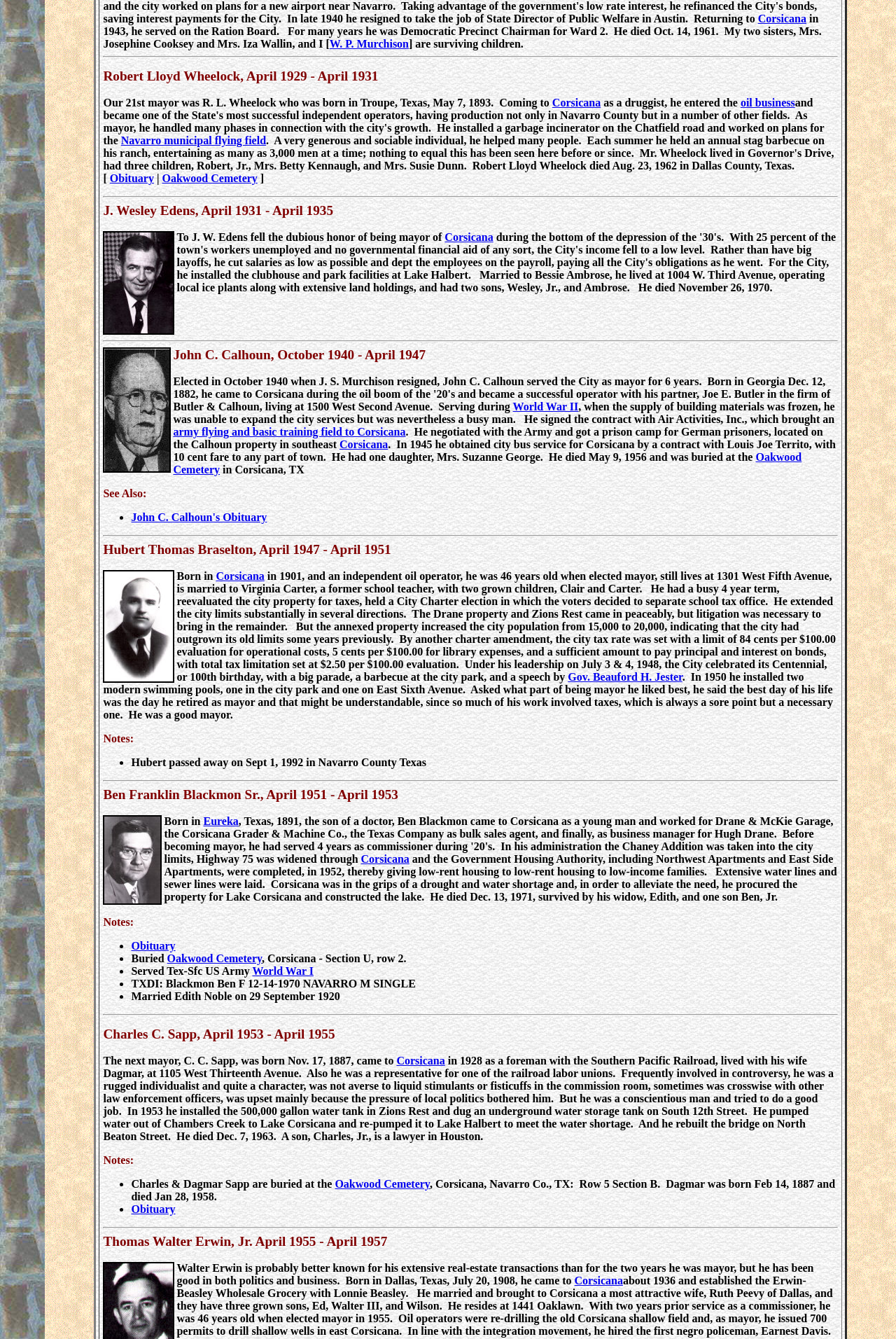Please determine the bounding box of the UI element that matches this description: Oakwood Cemetery. The coordinates should be given as (top-left x, top-left y, bottom-right x, bottom-right y), with all values between 0 and 1.

[0.374, 0.88, 0.48, 0.889]